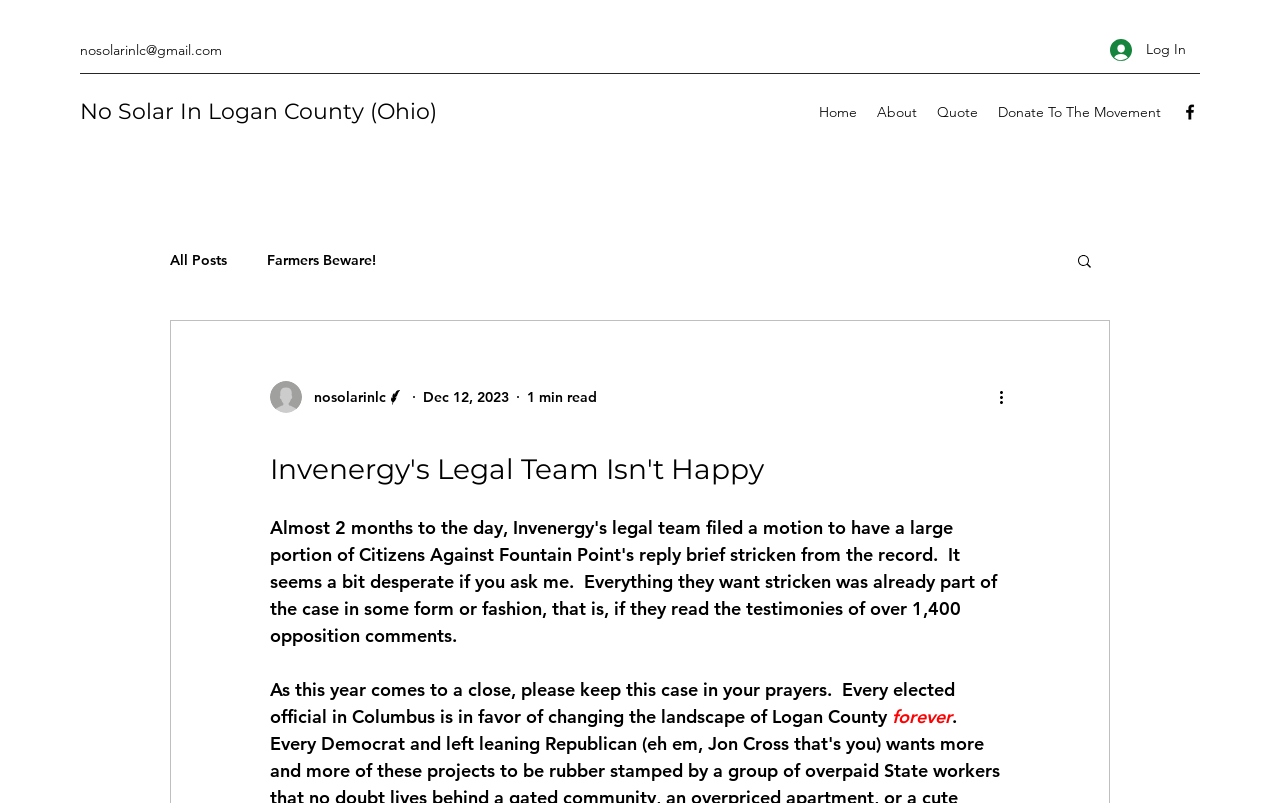What is the topic of the blog post?
Refer to the image and provide a thorough answer to the question.

The topic of the blog post can be inferred from the heading 'Invenergy's Legal Team Isn't Happy' and the static text that follows, which discusses the legal team's actions and their implications.